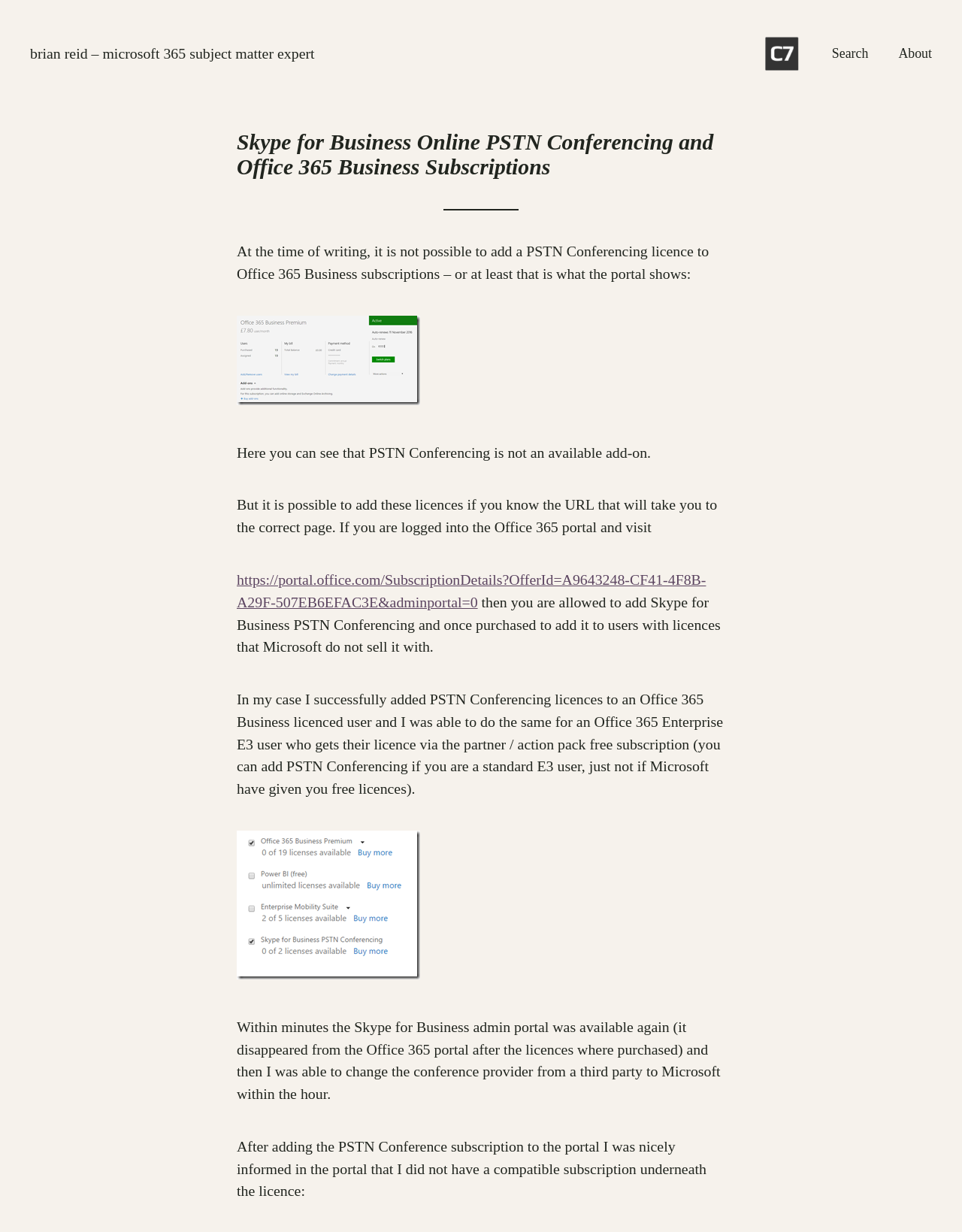Analyze the image and deliver a detailed answer to the question: What is the topic of discussion?

The topic of discussion is mentioned in the heading 'Skype for Business Online PSTN Conferencing and Office 365 Business Subscriptions' and also in the StaticText 'At the time of writing, it is not possible to add a PSTN Conferencing licence to Office 365 Business subscriptions – or at least that is what the portal shows:'.